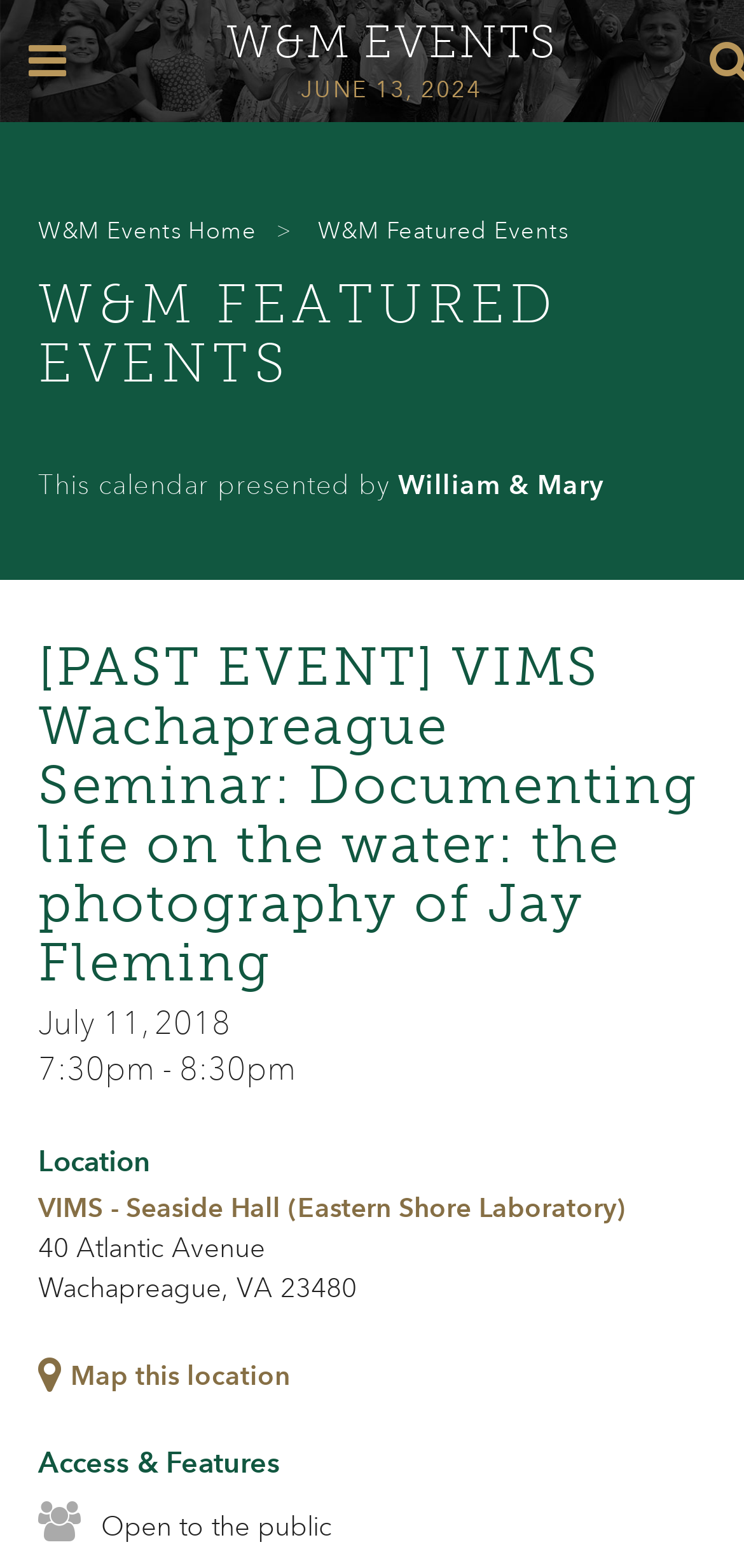Show the bounding box coordinates of the element that should be clicked to complete the task: "visit William & Mary".

[0.535, 0.299, 0.812, 0.32]